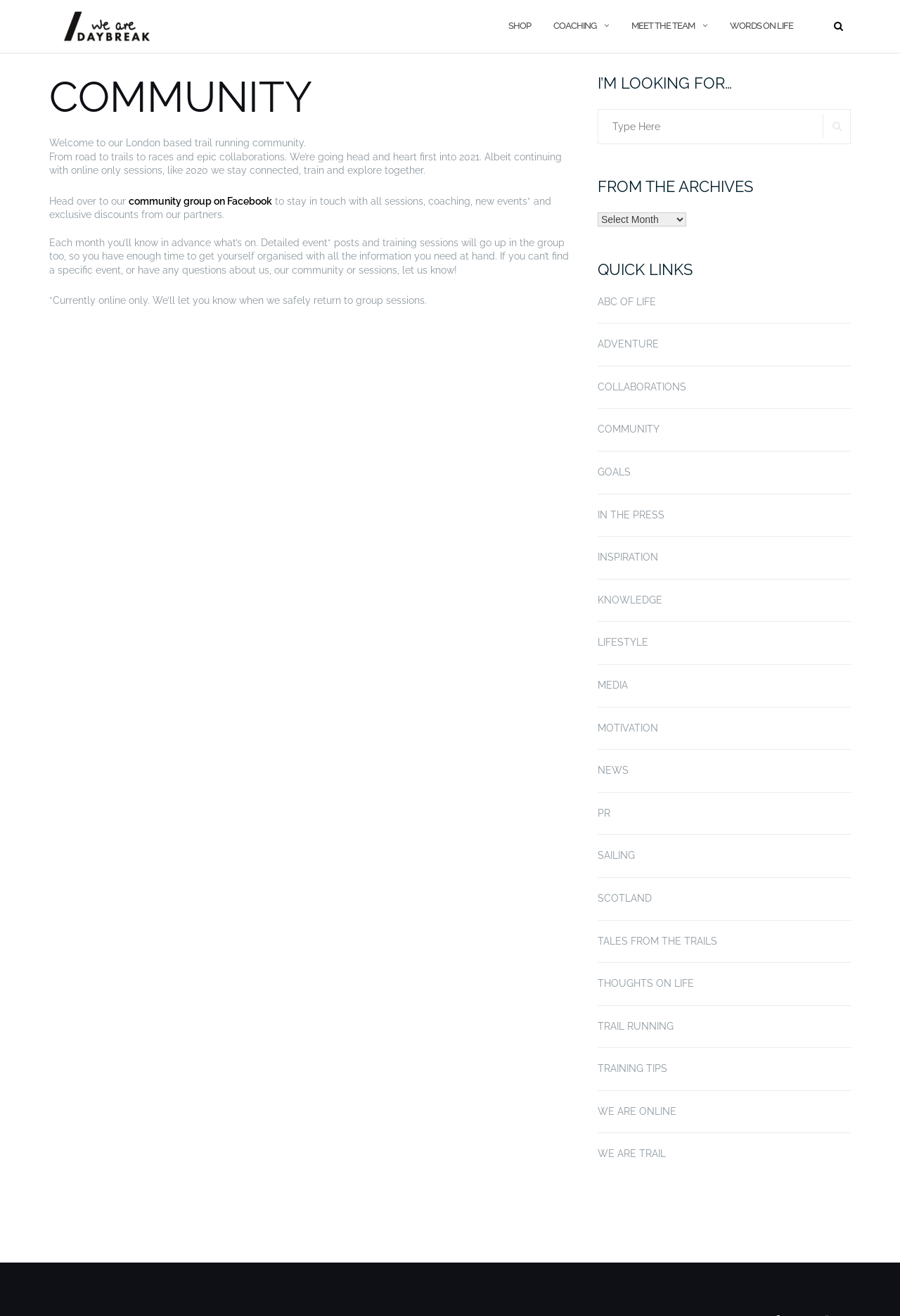What is the name of the community?
Answer the question with a single word or phrase by looking at the picture.

Daybreak